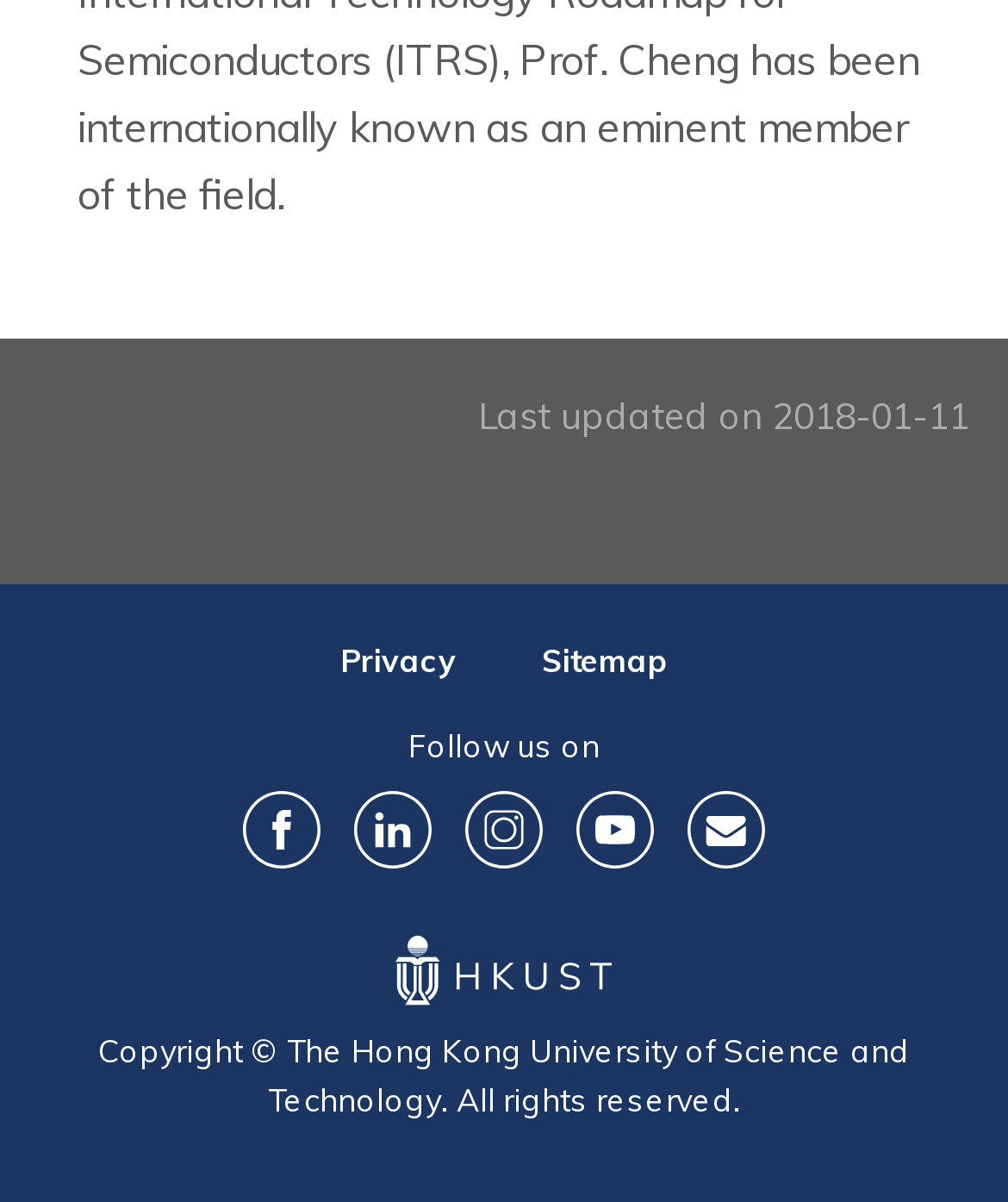Give a short answer to this question using one word or a phrase:
What is the copyright year?

2018